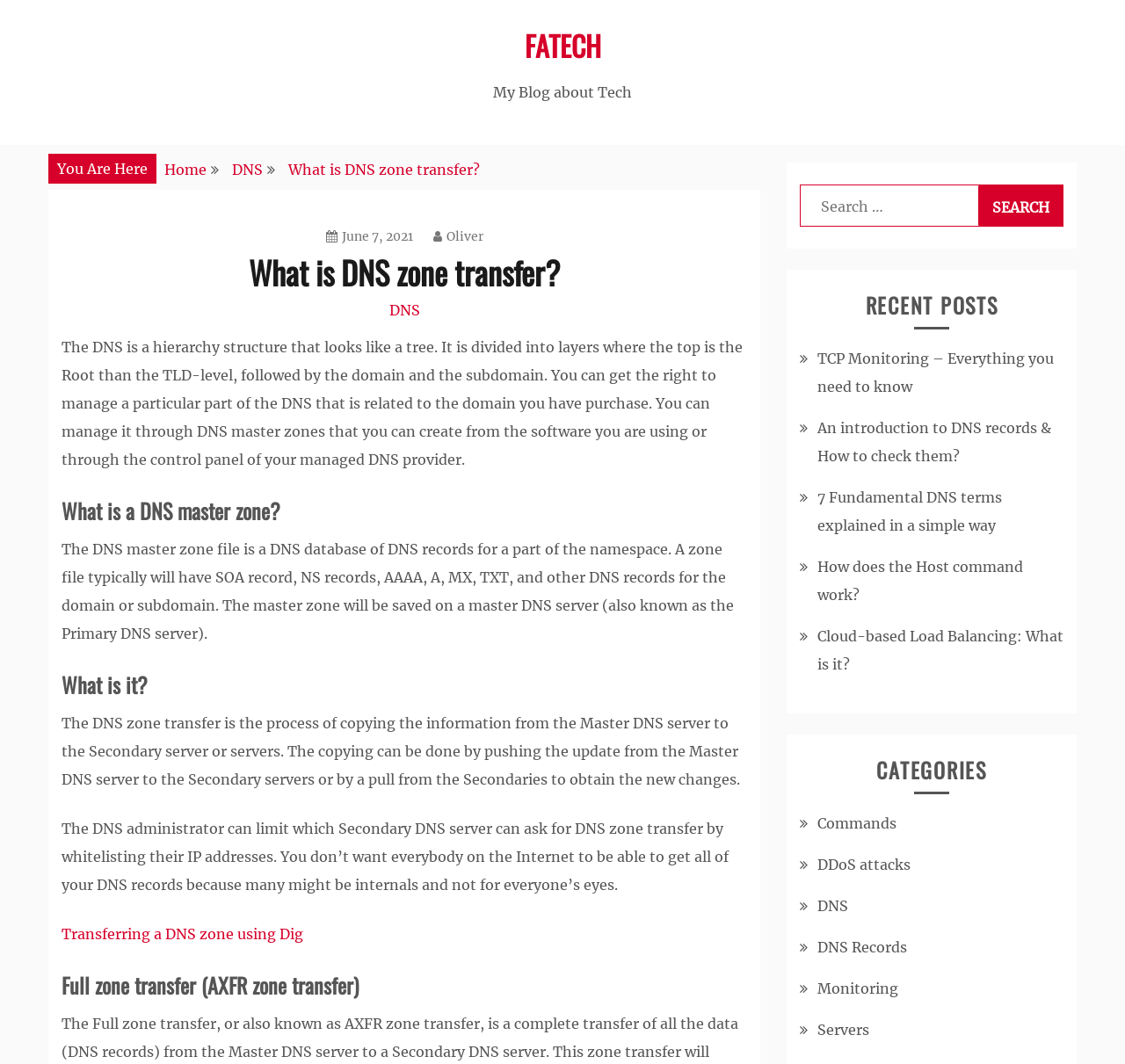Using the description: "DDoS attacks", identify the bounding box of the corresponding UI element in the screenshot.

[0.727, 0.804, 0.809, 0.821]